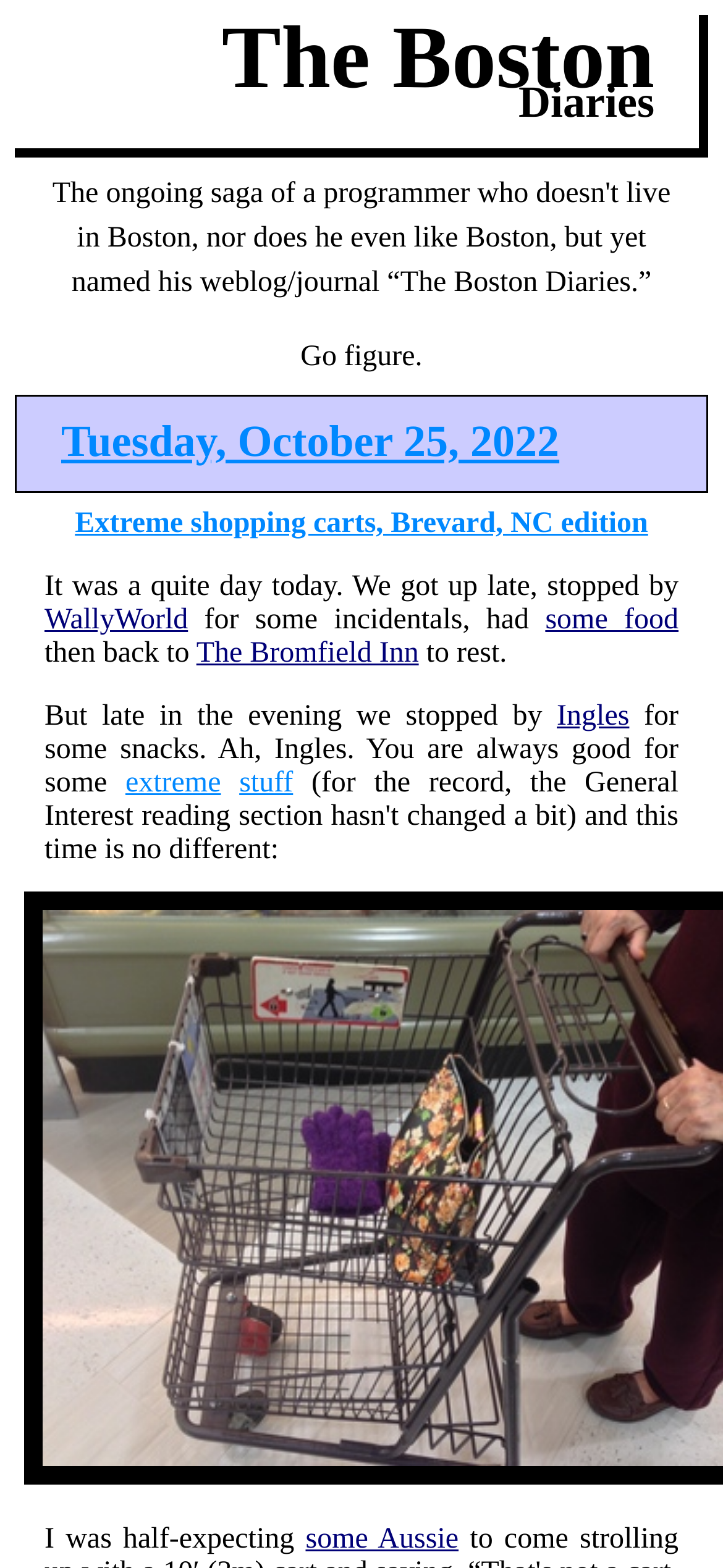Using the information in the image, give a detailed answer to the following question: Where did the author stop by for some incidentals?

I found the answer by examining the text 'We got up late, stopped by WallyWorld for some incidentals...' which is a part of a static text element with a bounding box coordinate of [0.062, 0.364, 0.938, 0.384]. This text suggests that WallyWorld is a place where the author stopped by.